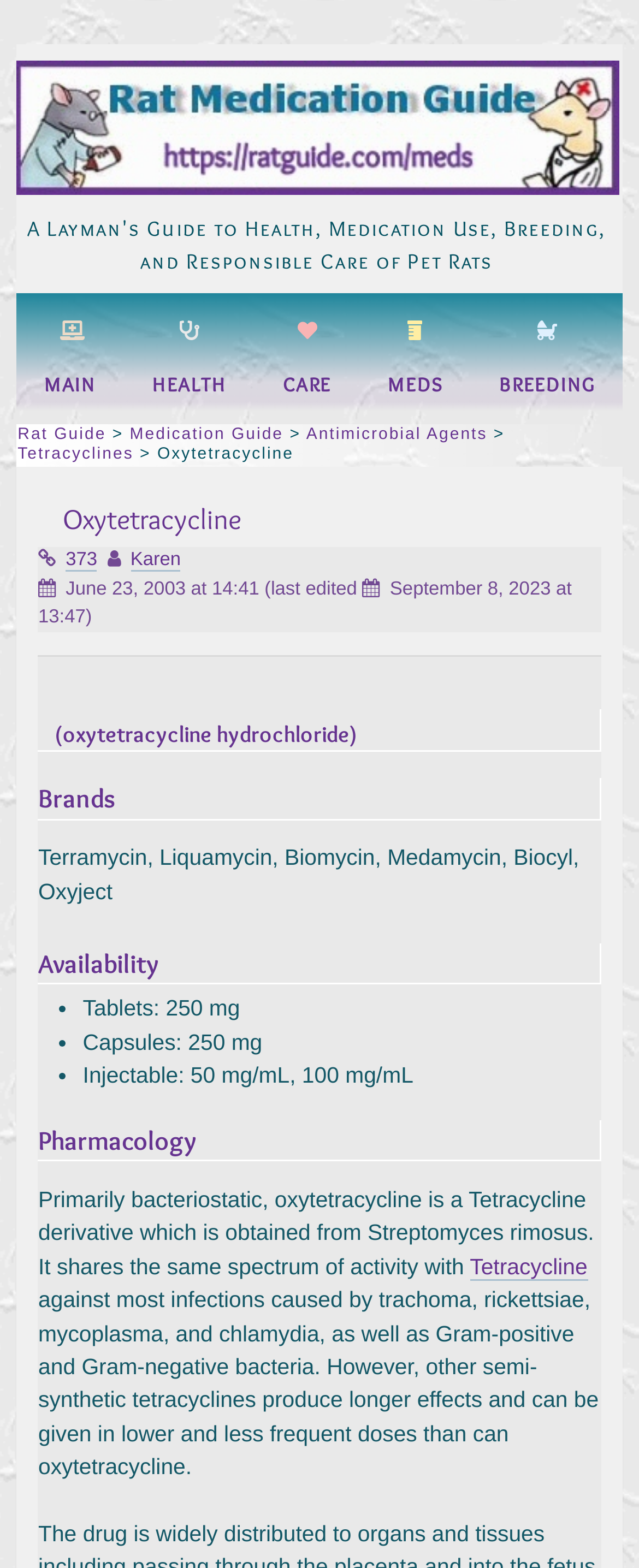Please specify the bounding box coordinates of the clickable region necessary for completing the following instruction: "Click on the 'Antimicrobial Agents' link". The coordinates must consist of four float numbers between 0 and 1, i.e., [left, top, right, bottom].

[0.479, 0.272, 0.763, 0.284]